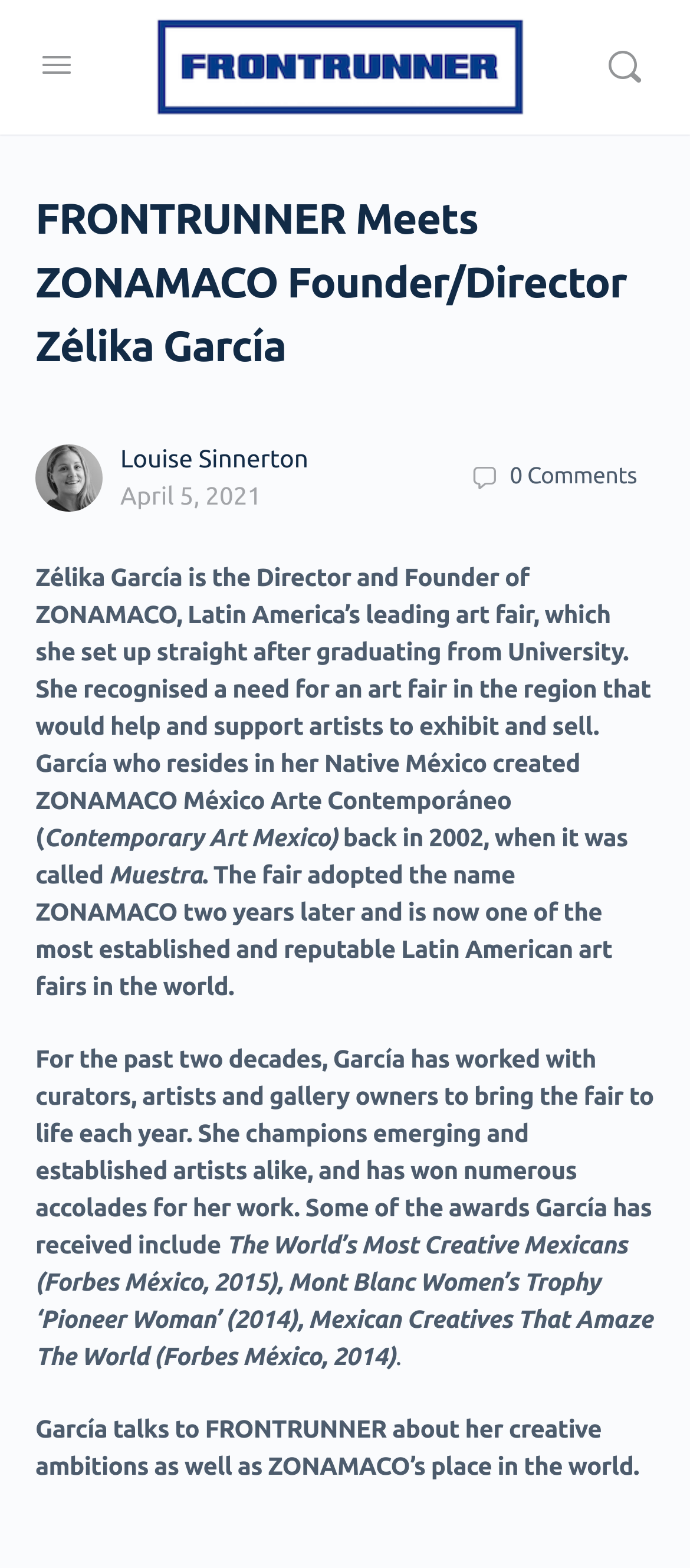Using the element description: "April 5, 2021", determine the bounding box coordinates. The coordinates should be in the format [left, top, right, bottom], with values between 0 and 1.

[0.174, 0.307, 0.379, 0.325]